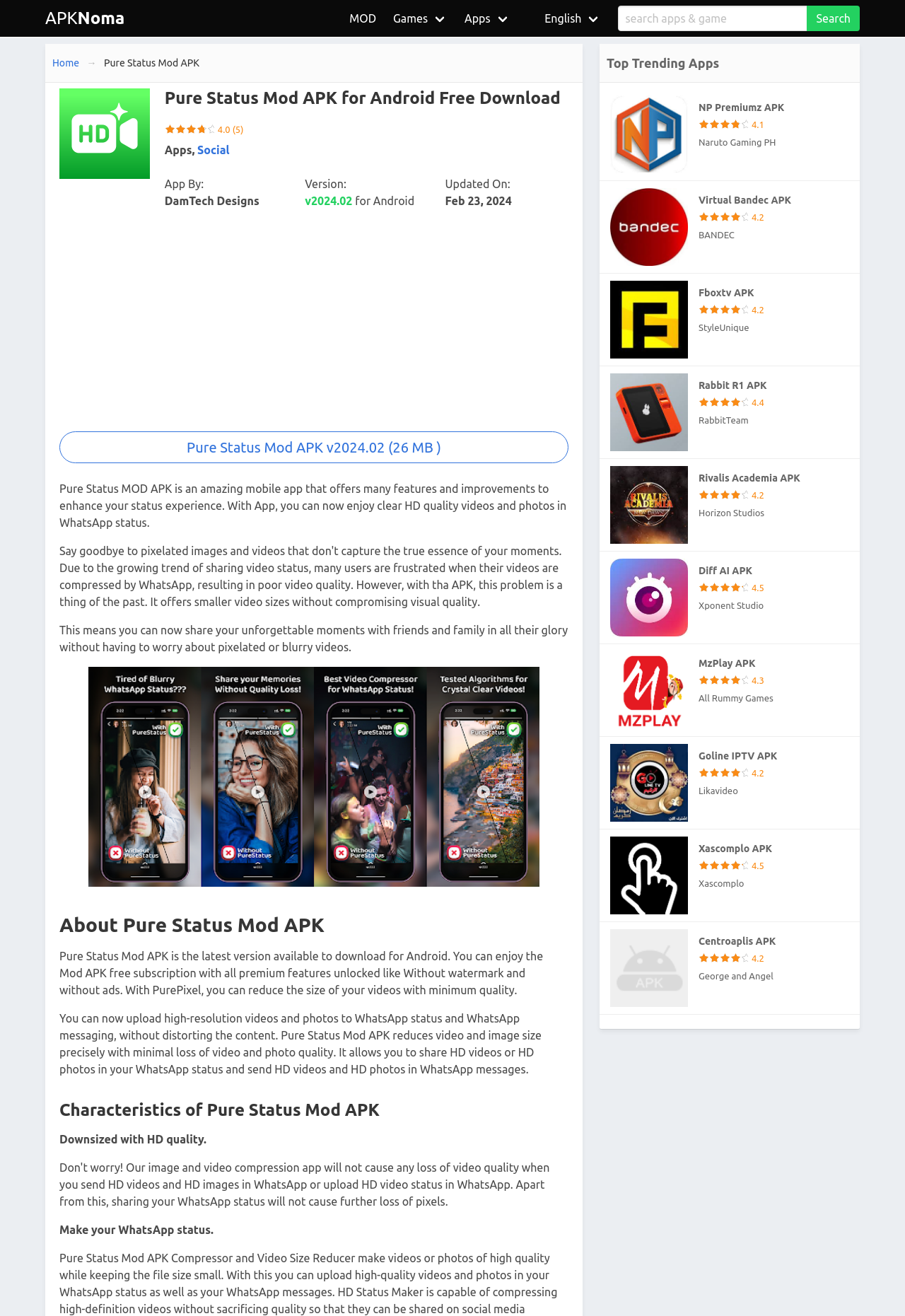Provide the bounding box coordinates of the section that needs to be clicked to accomplish the following instruction: "View the Action games category."

[0.234, 0.027, 0.399, 0.045]